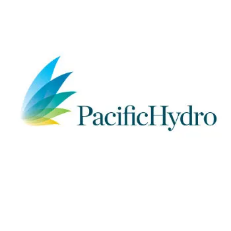What font style is used for the company name?
Please provide a single word or phrase answer based on the image.

Sleek, modern